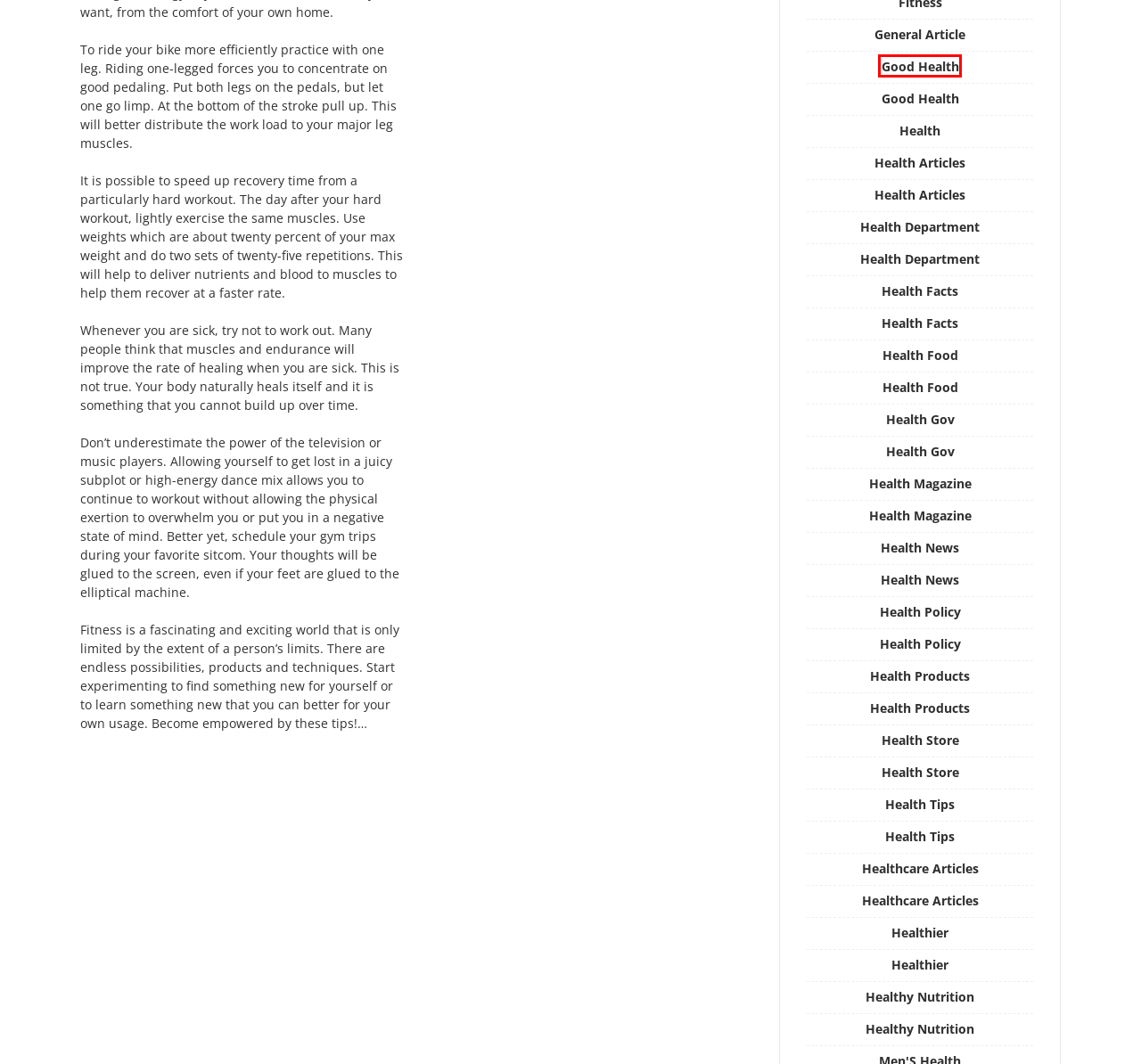Observe the webpage screenshot and focus on the red bounding box surrounding a UI element. Choose the most appropriate webpage description that corresponds to the new webpage after clicking the element in the bounding box. Here are the candidates:
A. Health Articles | HEALTH-n-clinics
B. General Article | HEALTH-n-clinics
C. Healthy Nutrition | HEALTH-n-clinics
D. Good Health | HEALTH-n-clinics
E. Health Facts | HEALTH-n-clinics
F. Health Food | HEALTH-n-clinics
G. Health Department | HEALTH-n-clinics
H. Healthcare Articles | HEALTH-n-clinics

D